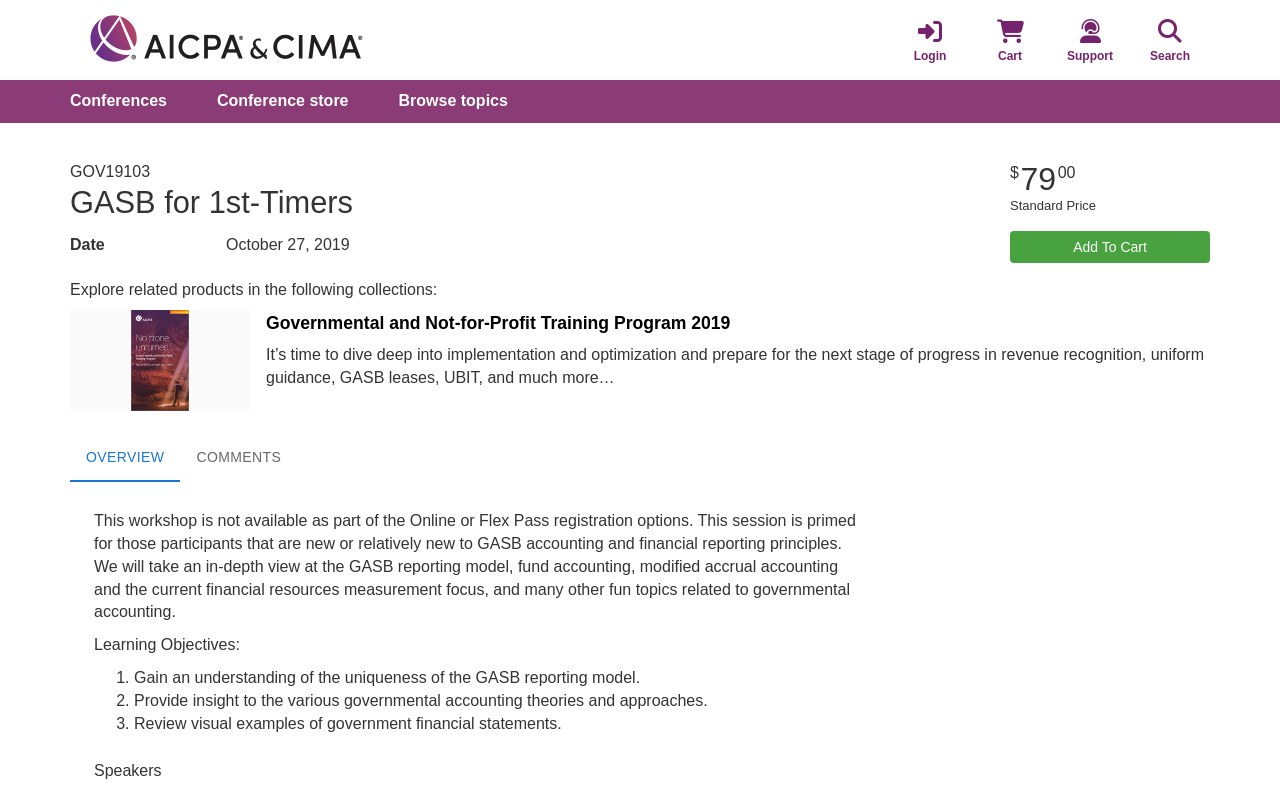Can you pinpoint the bounding box coordinates for the clickable element required for this instruction: "Click the 'AICPA & CIMA' link"? The coordinates should be four float numbers between 0 and 1, i.e., [left, top, right, bottom].

[0.055, 0.0, 0.352, 0.102]